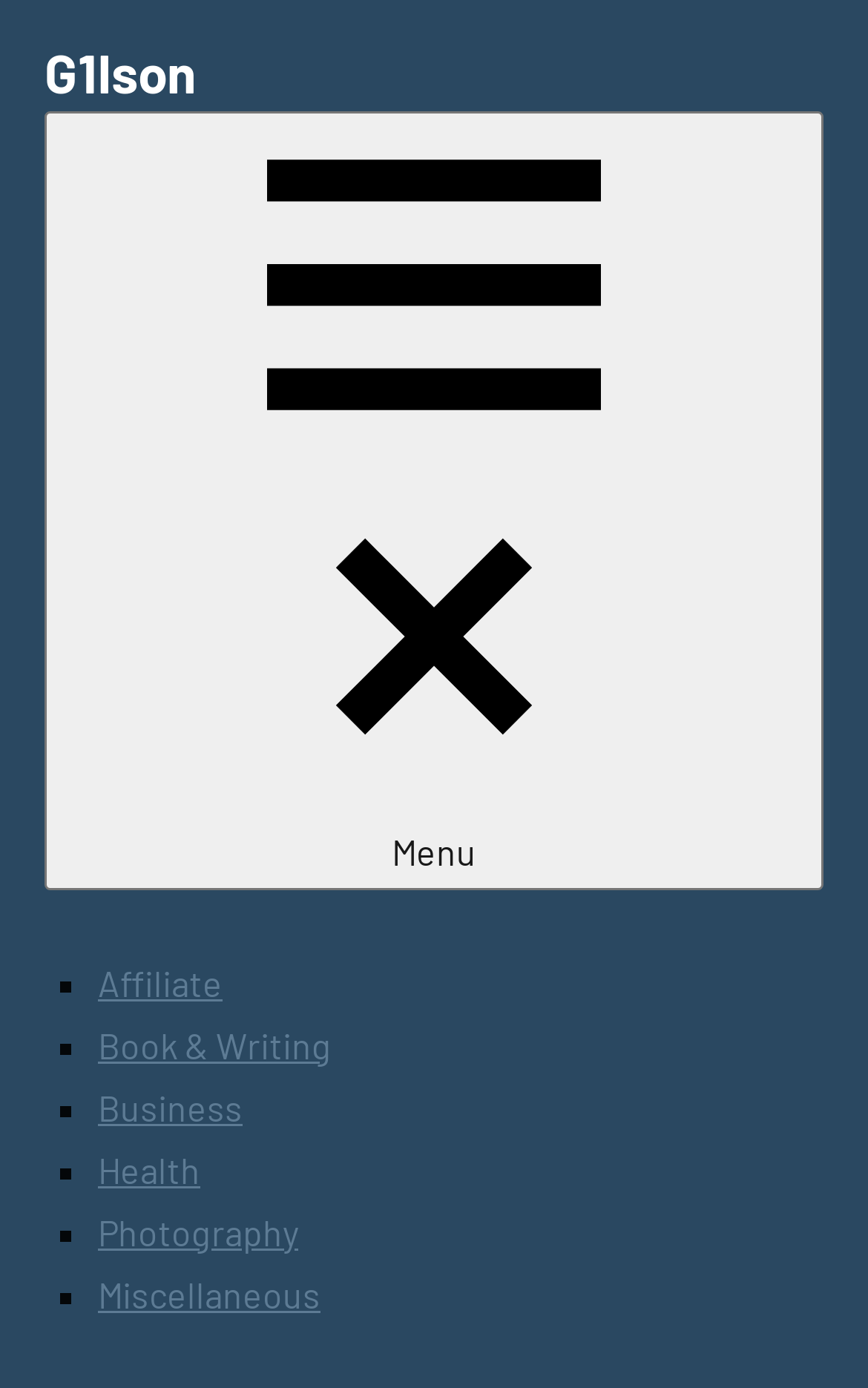Refer to the screenshot and answer the following question in detail:
What is the last menu item in the primary menu?

The primary menu can be accessed by clicking the 'Menu' button. Upon expanding the menu, we can see 7 list items, each with a link and a list marker. The last list item is 'Miscellaneous'.